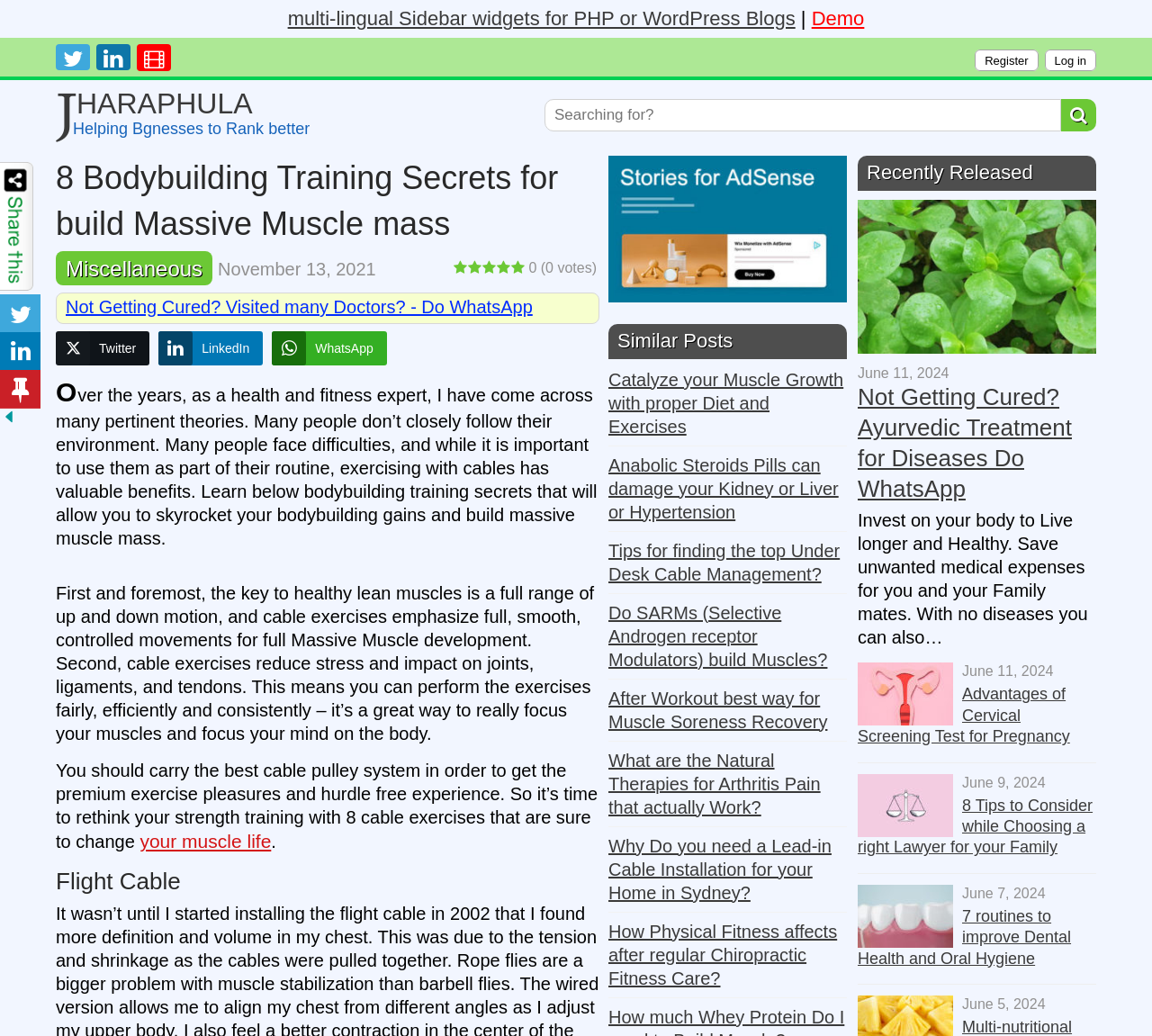Please give a short response to the question using one word or a phrase:
How many similar posts are listed on the webpage?

7